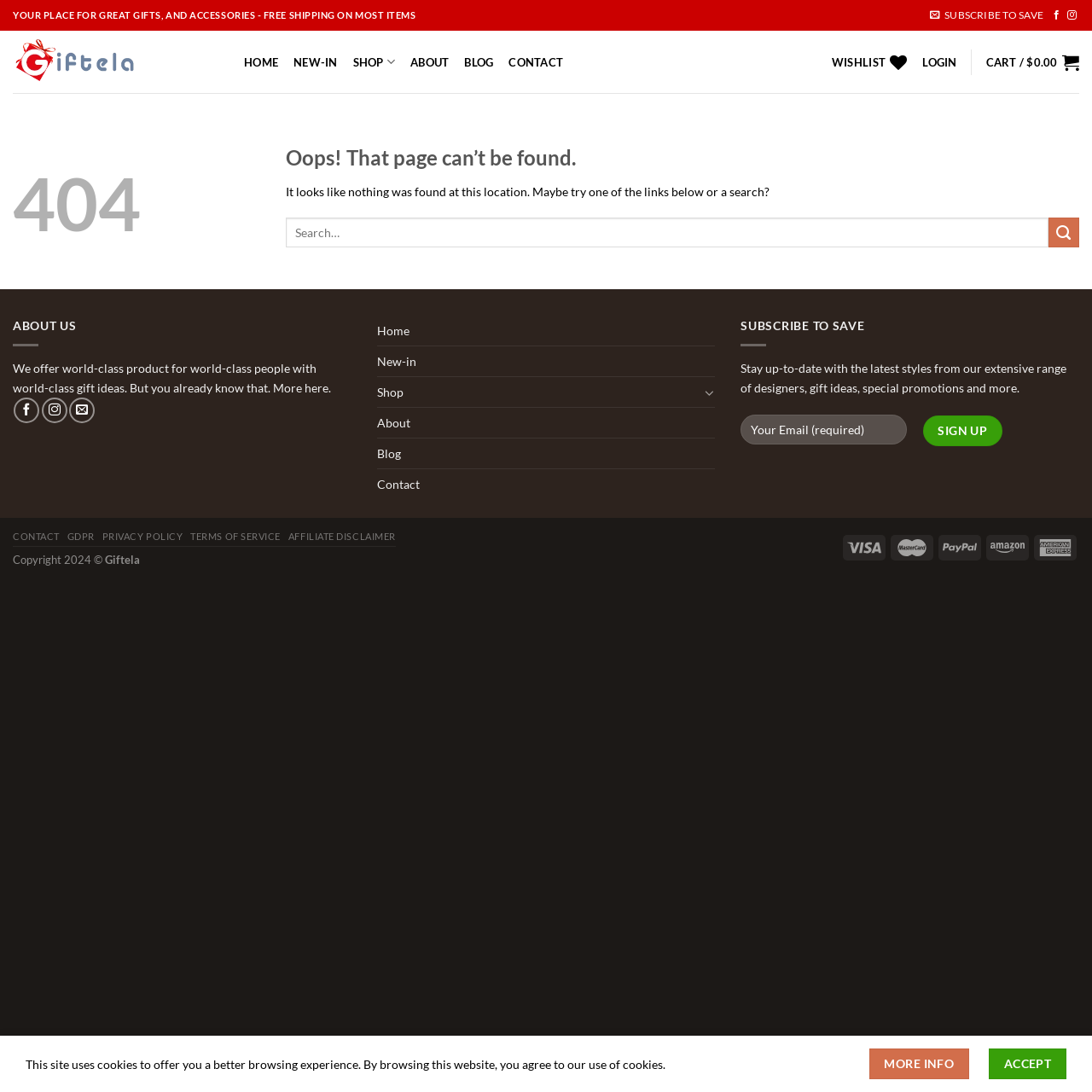Identify the bounding box coordinates necessary to click and complete the given instruction: "Subscribe to save".

[0.851, 0.004, 0.955, 0.024]